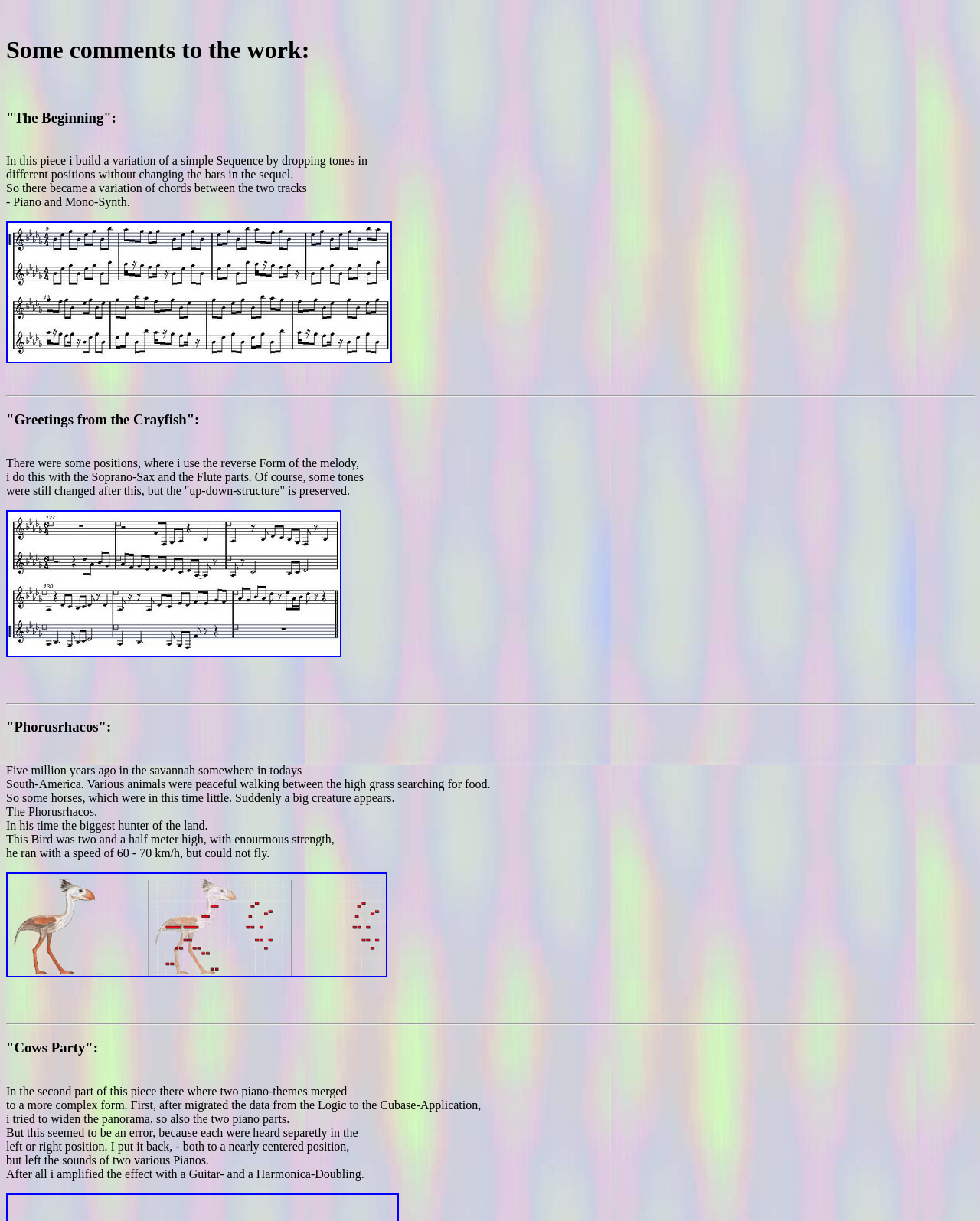What is the speed of Phorusrhacos?
Analyze the image and provide a thorough answer to the question.

I found the description of 'Phorusrhacos' music piece, which mentions 'This Bird was two and a half meter high, with enormous strength, he ran with a speed of 60 - 70 km/h, but could not fly.' This indicates that the speed of Phorusrhacos is 60 - 70 km/h.